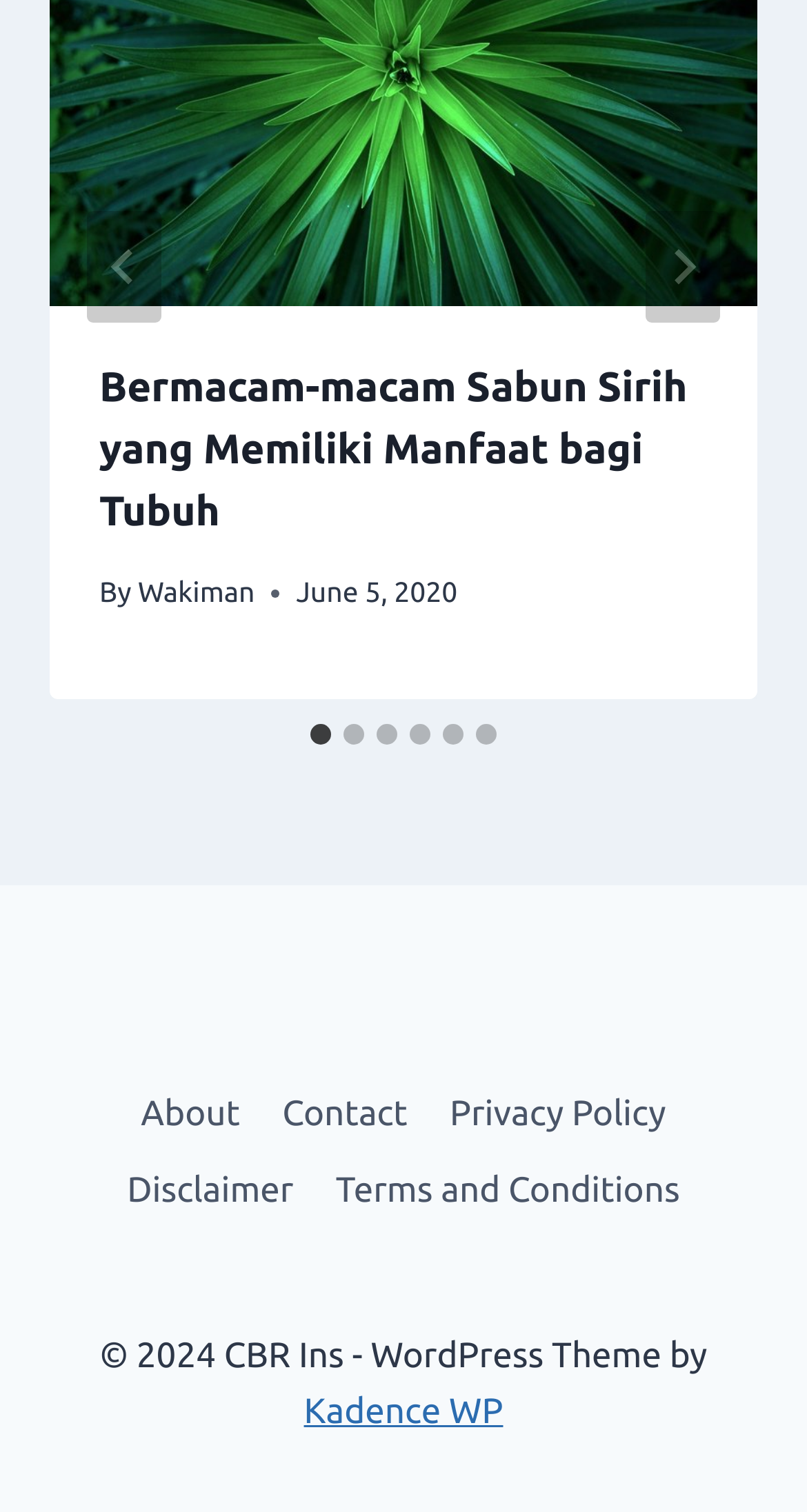Please find the bounding box for the UI component described as follows: "Kadence WP".

[0.377, 0.92, 0.623, 0.946]